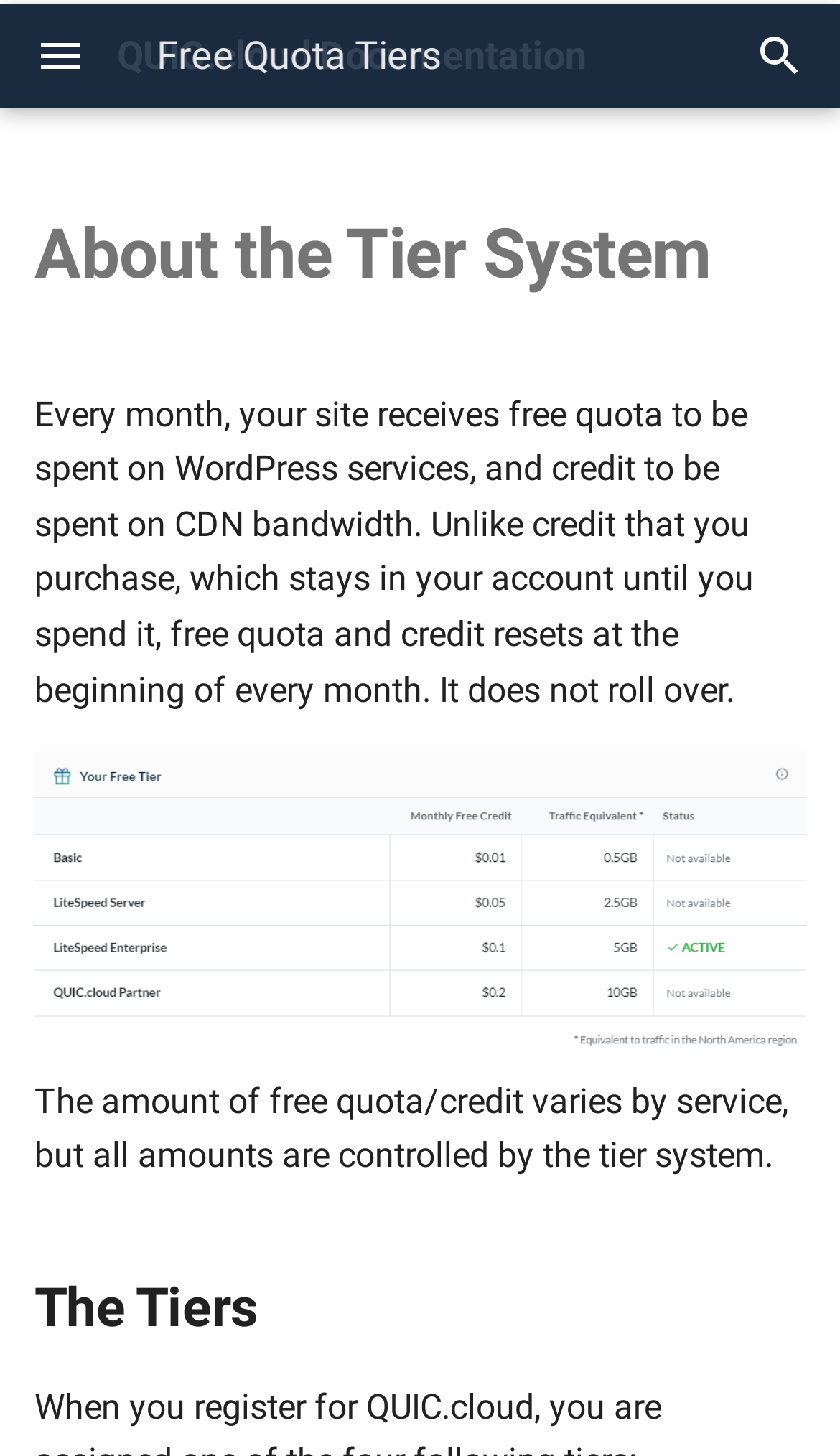Find and provide the bounding box coordinates for the UI element described here: "Click to reveal". The coordinates should be given as four float numbers between 0 and 1: [left, top, right, bottom].

None